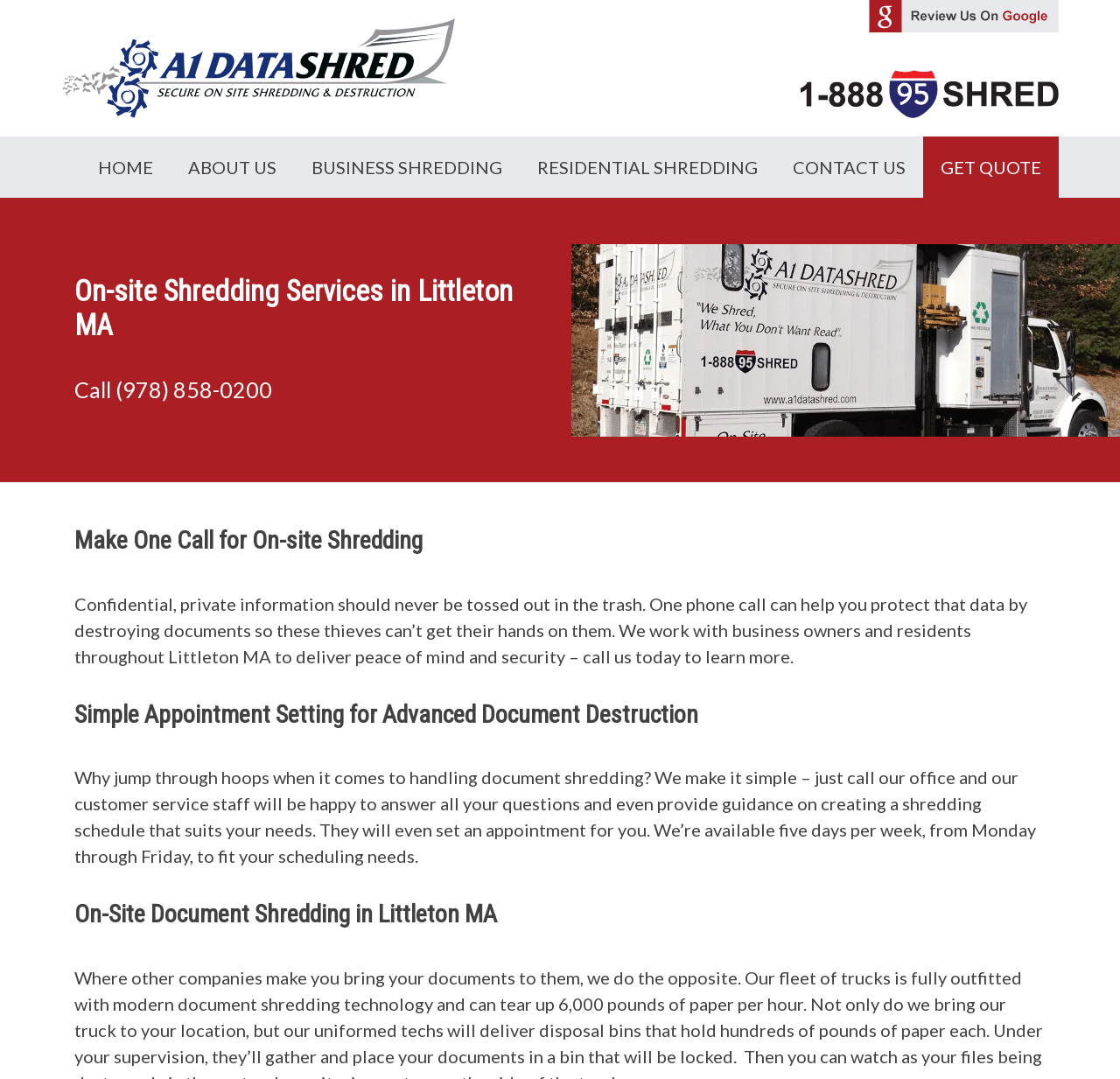Give a one-word or phrase response to the following question: What is the purpose of the on-site shredding services?

To protect confidential information